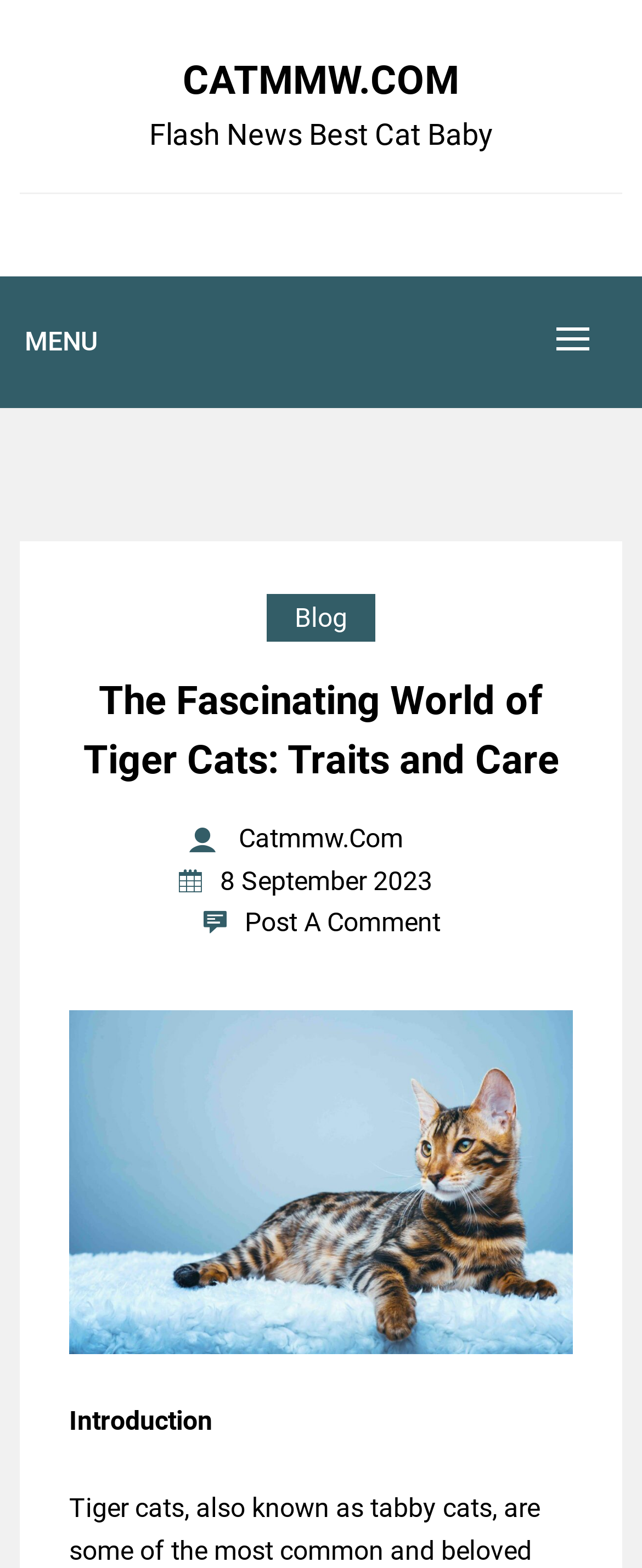What is the topic of the current post?
Please describe in detail the information shown in the image to answer the question.

The topic of the current post can be inferred from the heading element that says 'The Fascinating World of Tiger Cats: Traits and Care', which suggests that the post is about tiger cats.